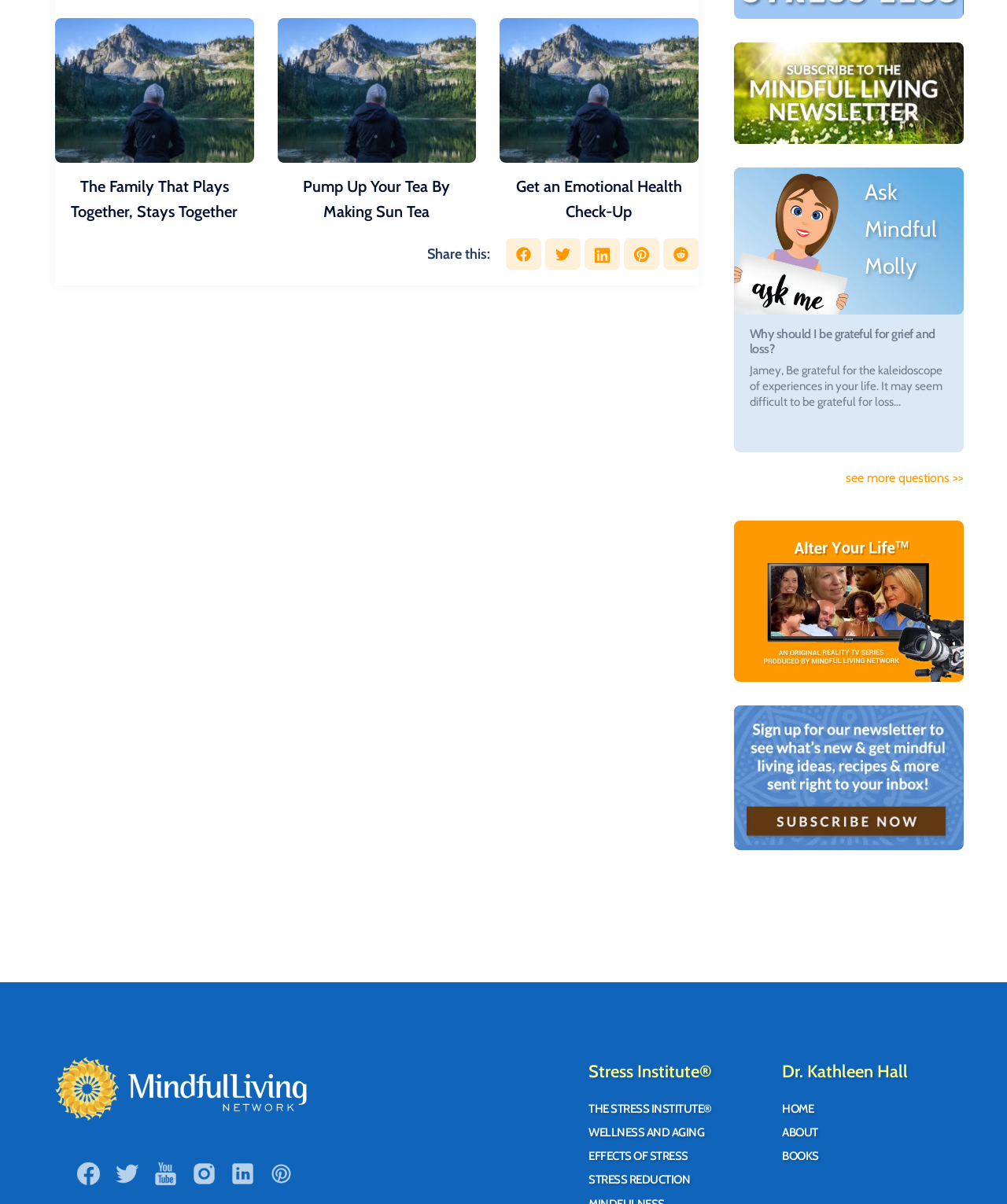Please determine the bounding box coordinates of the area that needs to be clicked to complete this task: 'Share this on Facebook'. The coordinates must be four float numbers between 0 and 1, formatted as [left, top, right, bottom].

[0.07, 0.956, 0.102, 0.988]